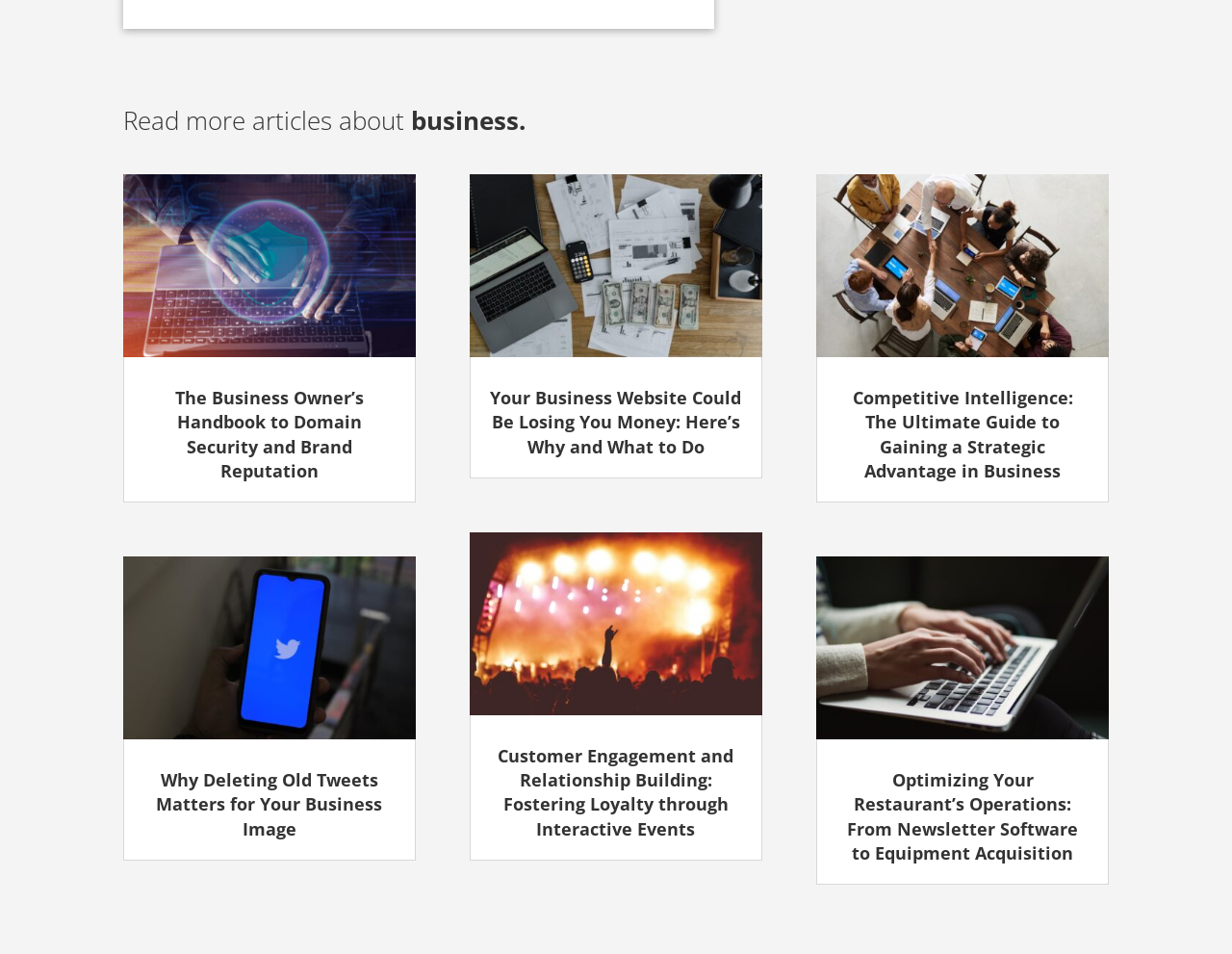Select the bounding box coordinates of the element I need to click to carry out the following instruction: "View article about domain security and brand reputation".

[0.1, 0.183, 0.337, 0.375]